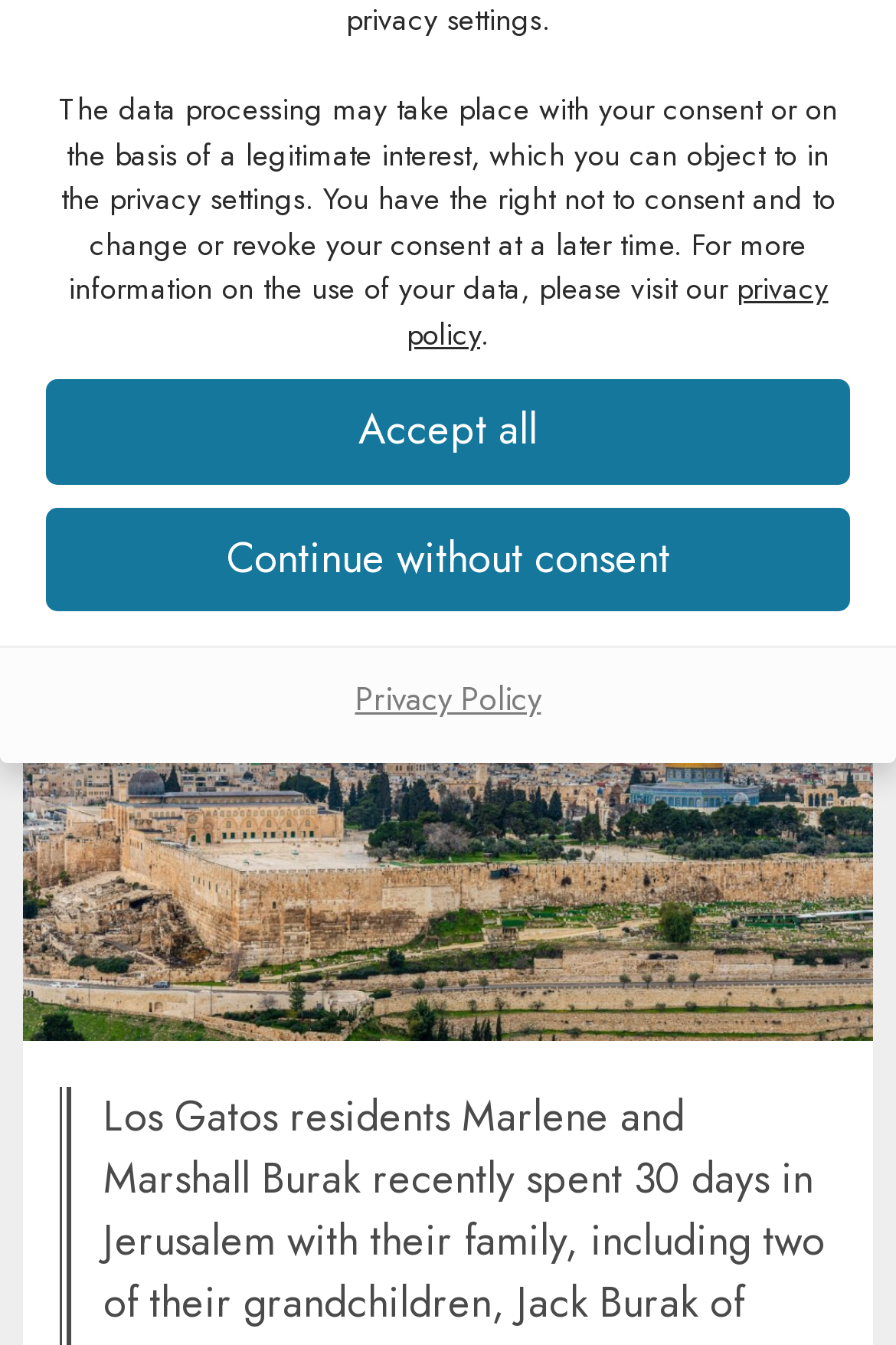Extract the bounding box coordinates for the UI element described as: "Privacy Policy".

[0.383, 0.502, 0.617, 0.536]